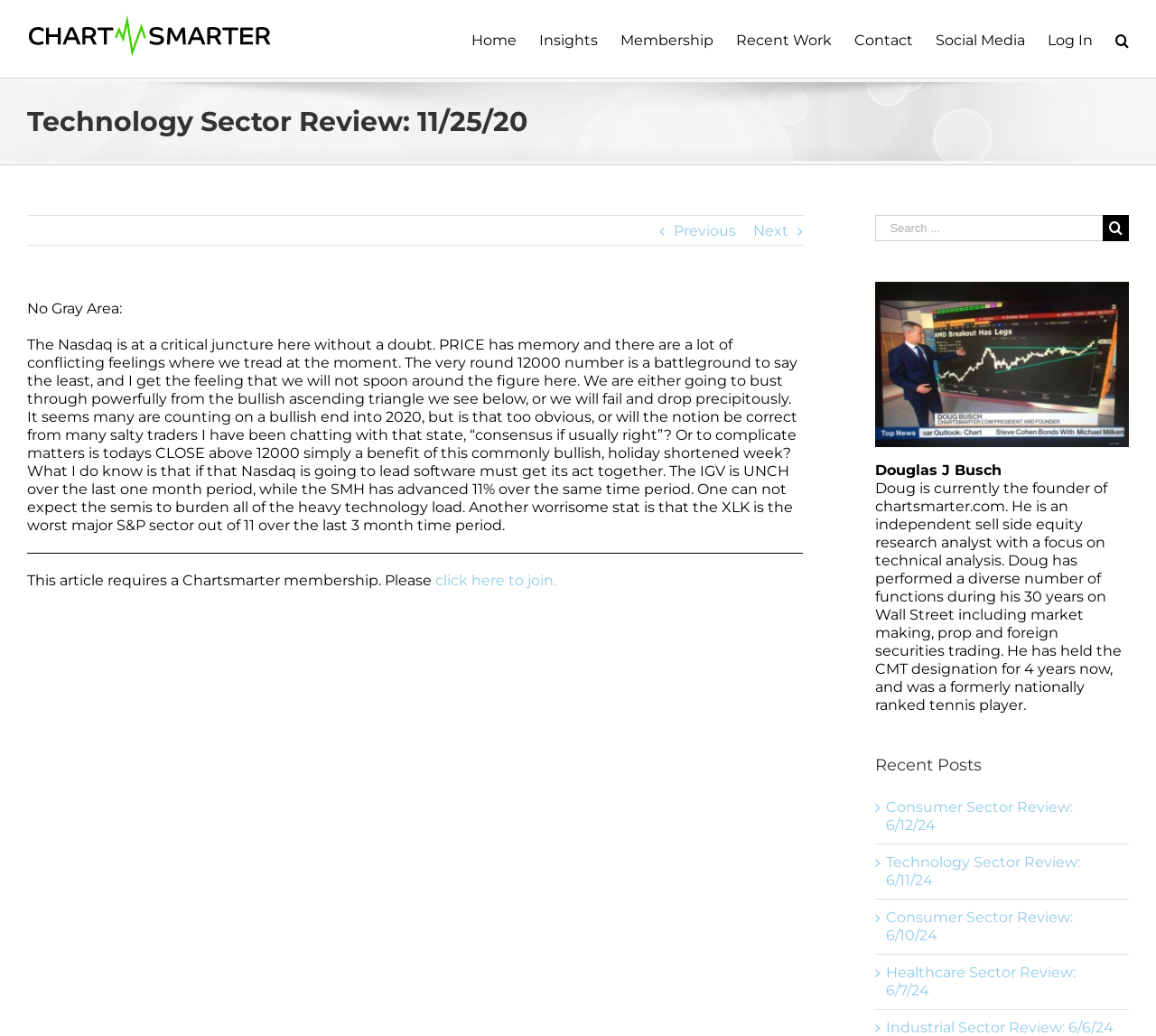Pinpoint the bounding box coordinates of the element you need to click to execute the following instruction: "Click the 'Next' button". The bounding box should be represented by four float numbers between 0 and 1, in the format [left, top, right, bottom].

[0.652, 0.208, 0.682, 0.238]